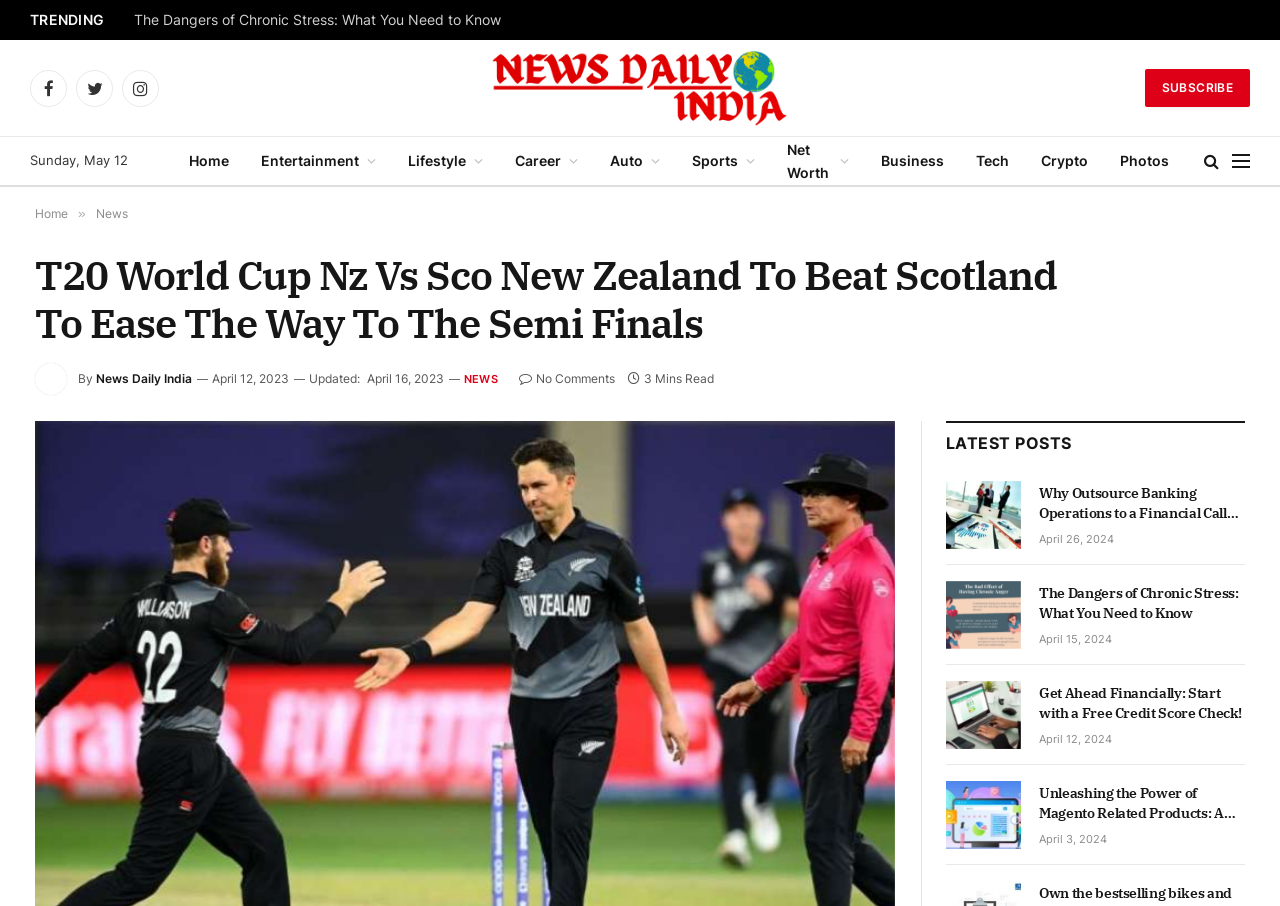Describe the webpage in detail, including text, images, and layout.

This webpage appears to be a news article page, specifically focused on a cricket match between New Zealand and Scotland in the T20 World Cup. The page has a prominent heading that reads "T20 World Cup Nz Vs Sco New Zealand To Beat Scotland To Ease The Way To The Semi Finals". 

At the top of the page, there are several links and icons, including social media links, a link to the news daily India, and a subscribe button. Below this, there is a section with links to various categories such as Home, Entertainment, Lifestyle, and Sports. 

The main article section is divided into two parts. The top part has a heading, an image, and some metadata including the author, date published, and date updated. The article itself is not fully visible, but it appears to be a news article about the cricket match. 

Below the main article, there is a section titled "LATEST POSTS" which features four articles with links, headings, and dates. These articles appear to be unrelated to the main article and cover various topics such as outsourcing banking operations, chronic stress, and credit score checks. 

Throughout the page, there are several buttons, links, and icons, including a menu button, a search icon, and social media links. The overall layout is organized, with clear headings and concise text.